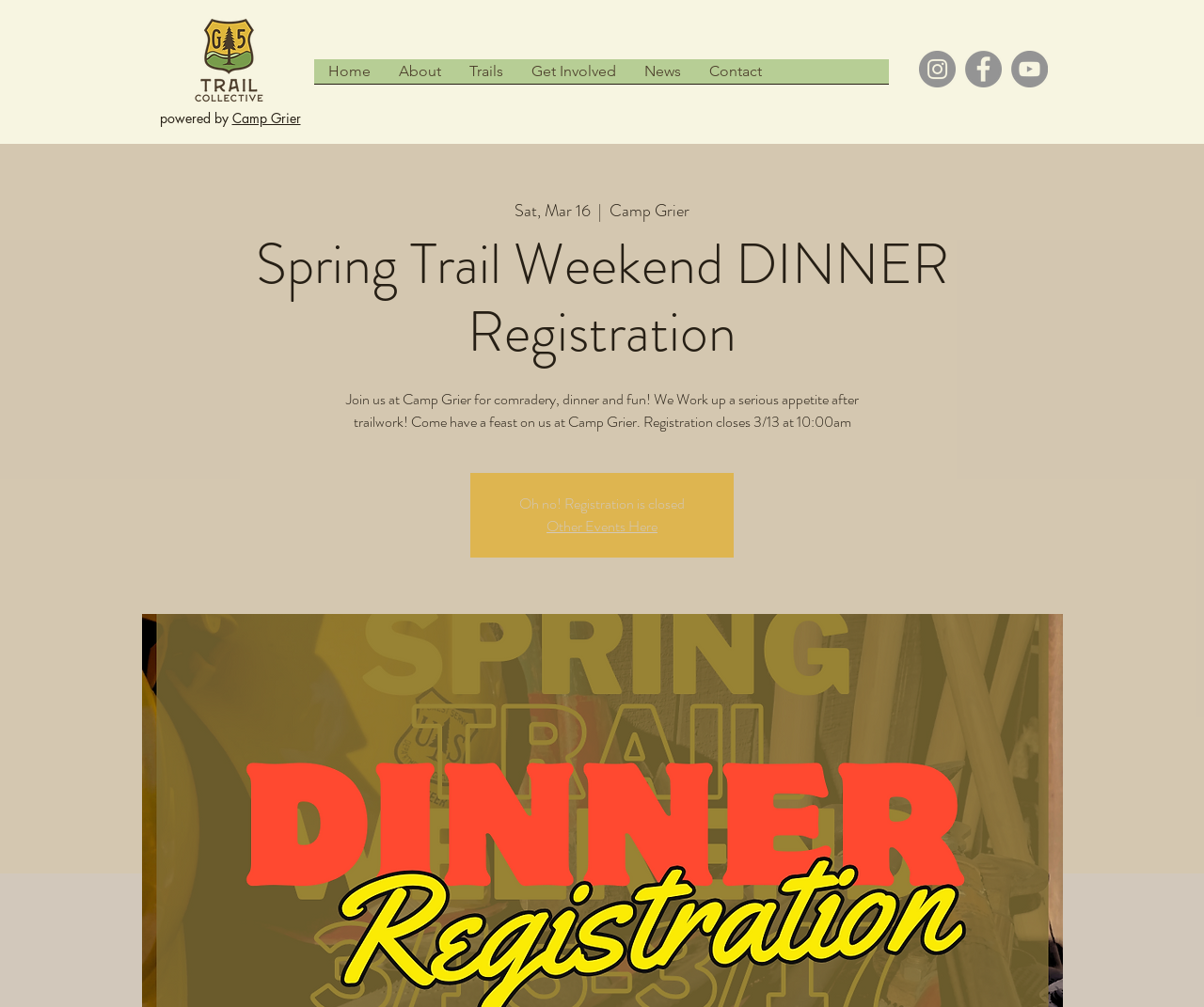Determine the bounding box coordinates of the region that needs to be clicked to achieve the task: "Go to the Home page".

[0.261, 0.059, 0.32, 0.095]